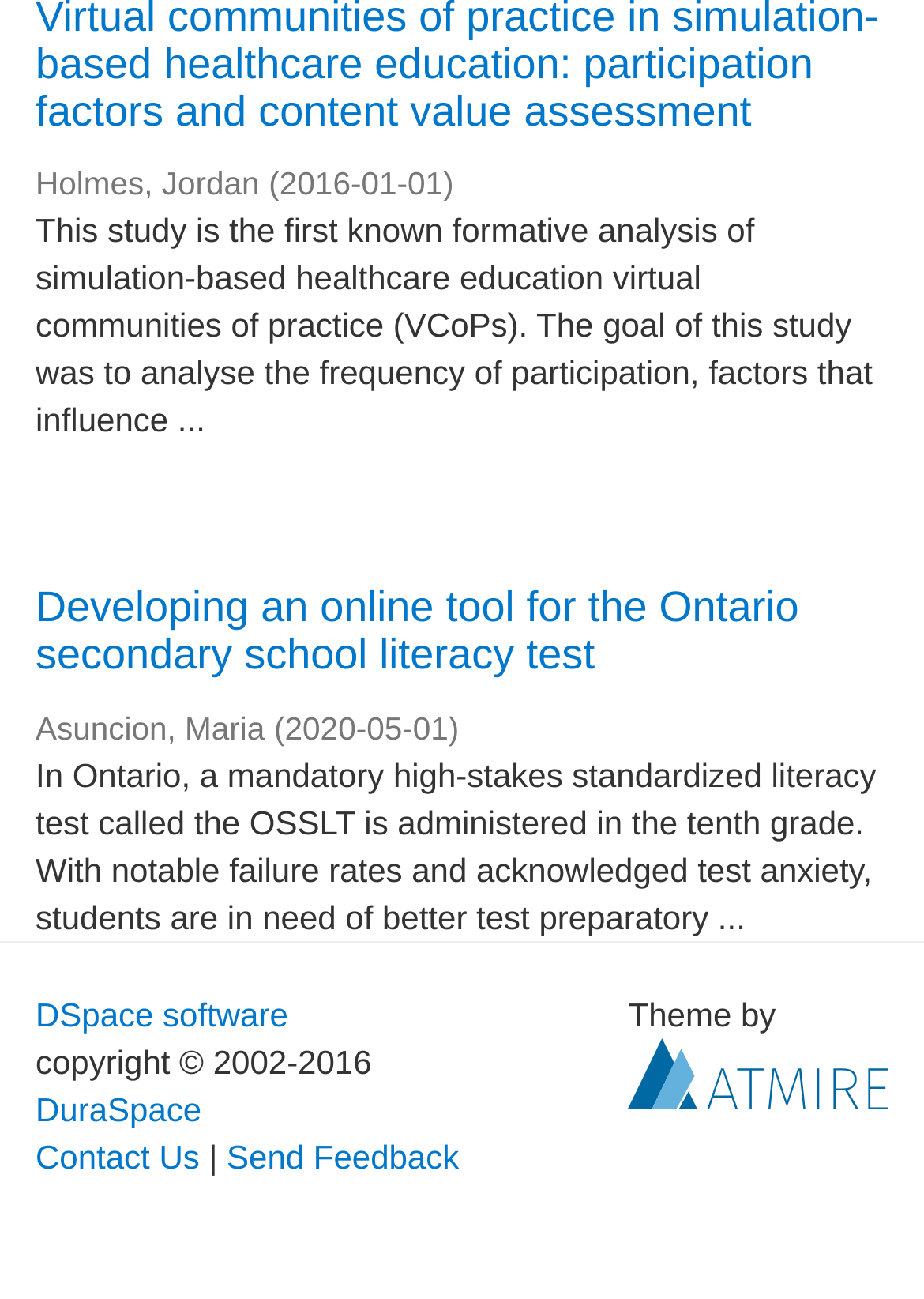Extract the bounding box coordinates for the UI element described by the text: "DuraSpace". The coordinates should be in the form of [left, top, right, bottom] with values between 0 and 1.

[0.038, 0.839, 0.218, 0.869]